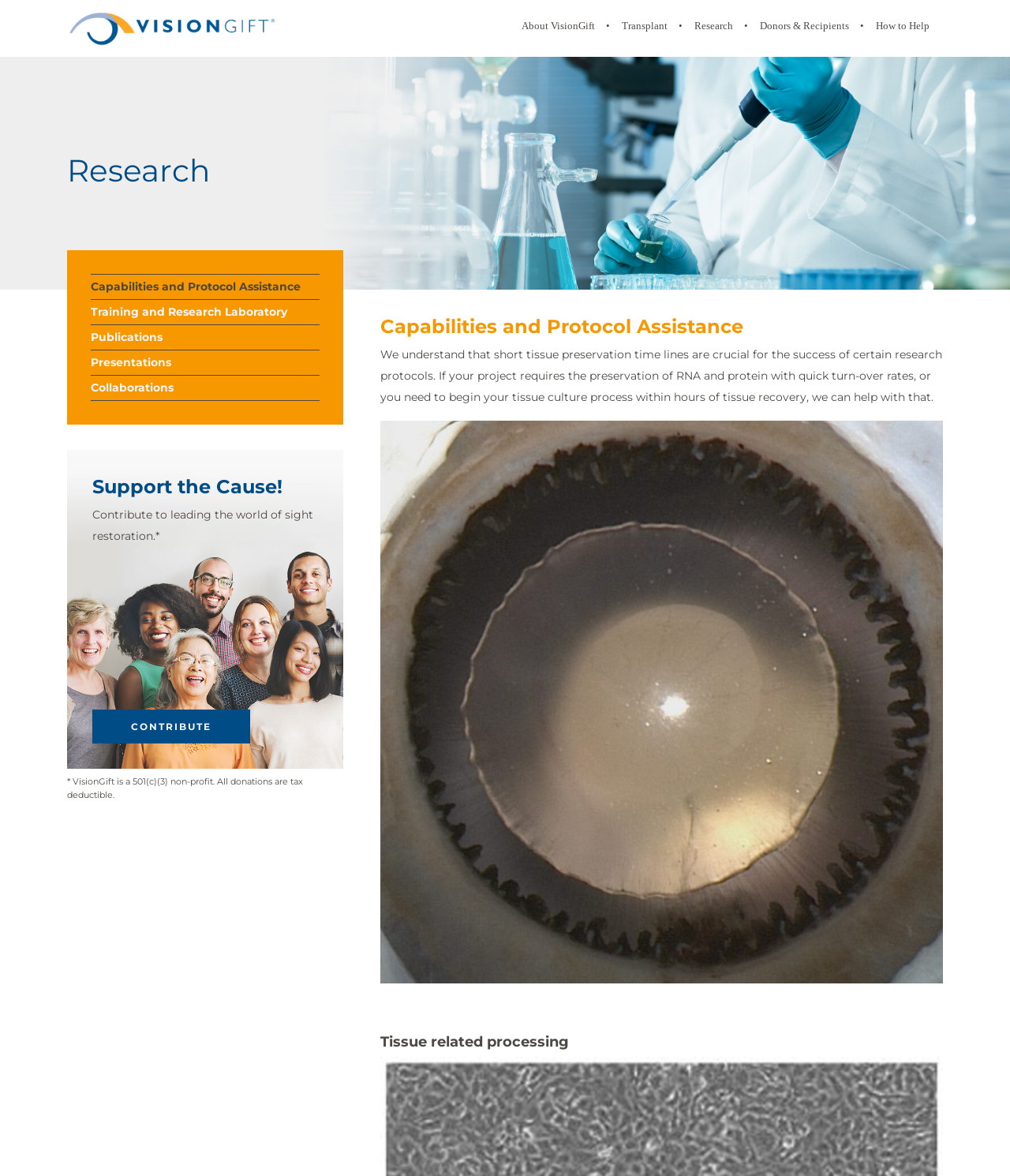Determine the coordinates of the bounding box for the clickable area needed to execute this instruction: "Click the 'How to Help' link".

[0.854, 0.0, 0.934, 0.048]